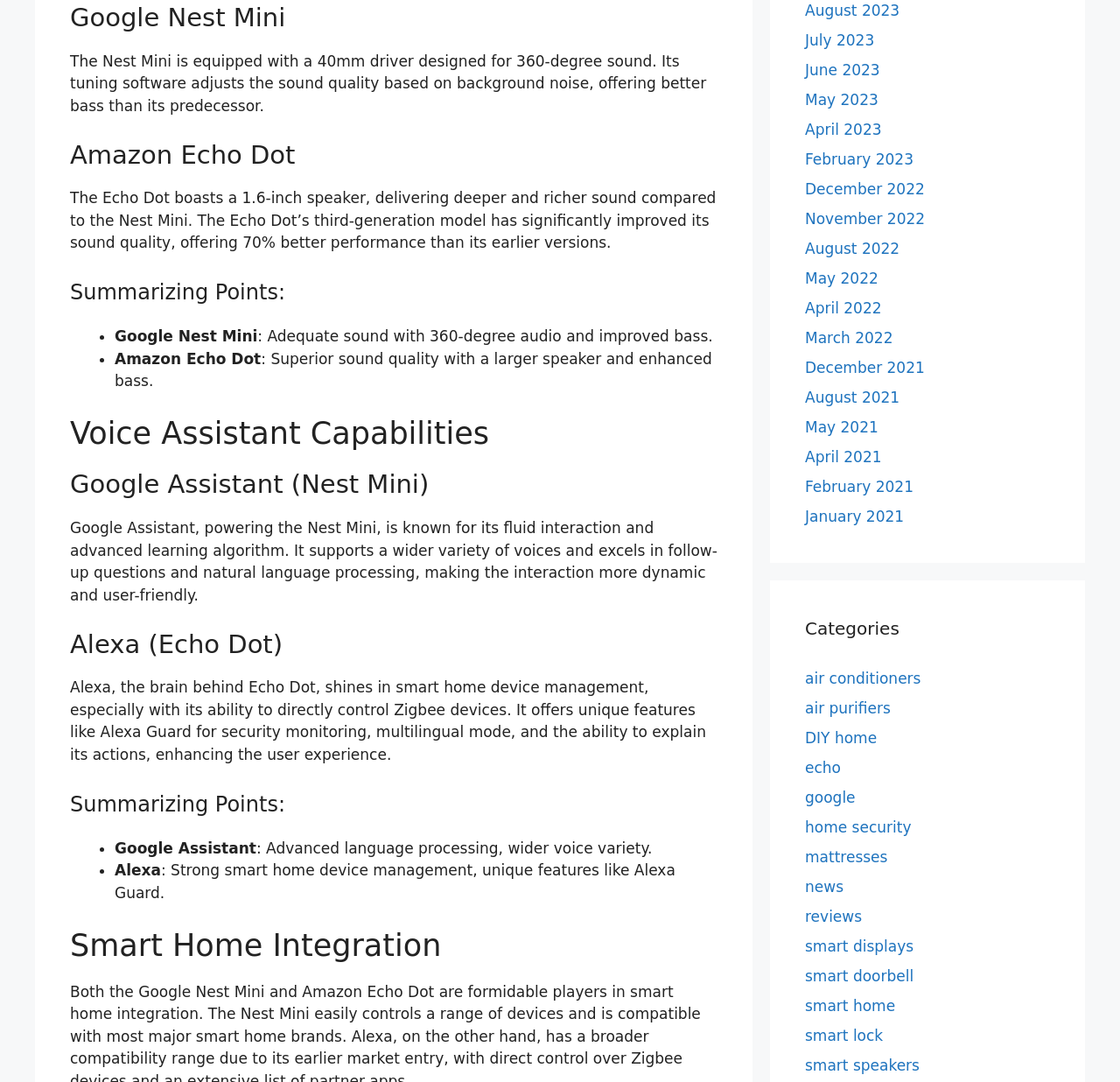Which voice assistant is known for its fluid interaction and advanced learning algorithm?
Respond to the question with a well-detailed and thorough answer.

According to the webpage, Google Assistant, powering the Nest Mini, is known for its fluid interaction and advanced learning algorithm, making the interaction more dynamic and user-friendly.